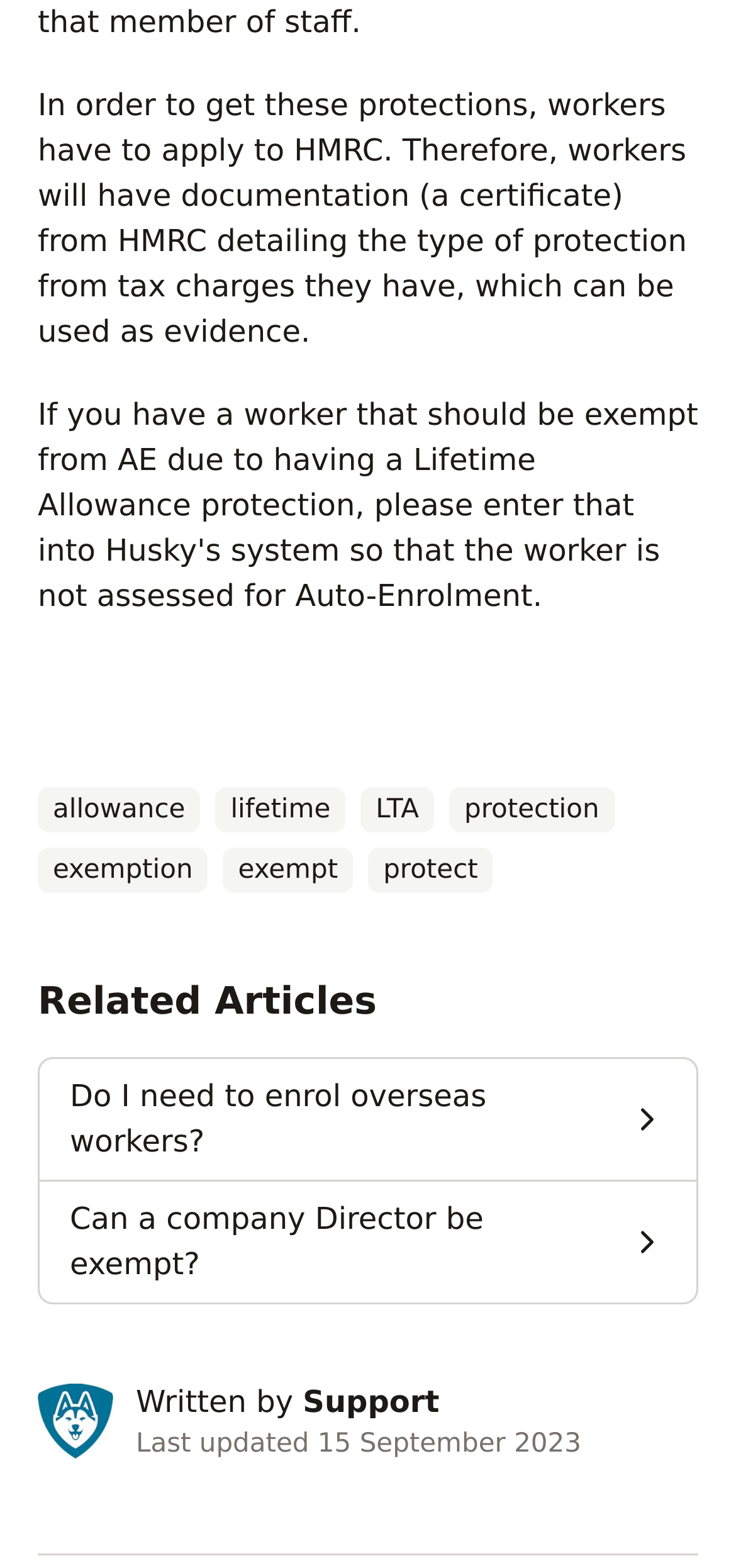Identify the bounding box coordinates of the area that should be clicked in order to complete the given instruction: "Click on 'allowance'". The bounding box coordinates should be four float numbers between 0 and 1, i.e., [left, top, right, bottom].

[0.051, 0.502, 0.272, 0.531]